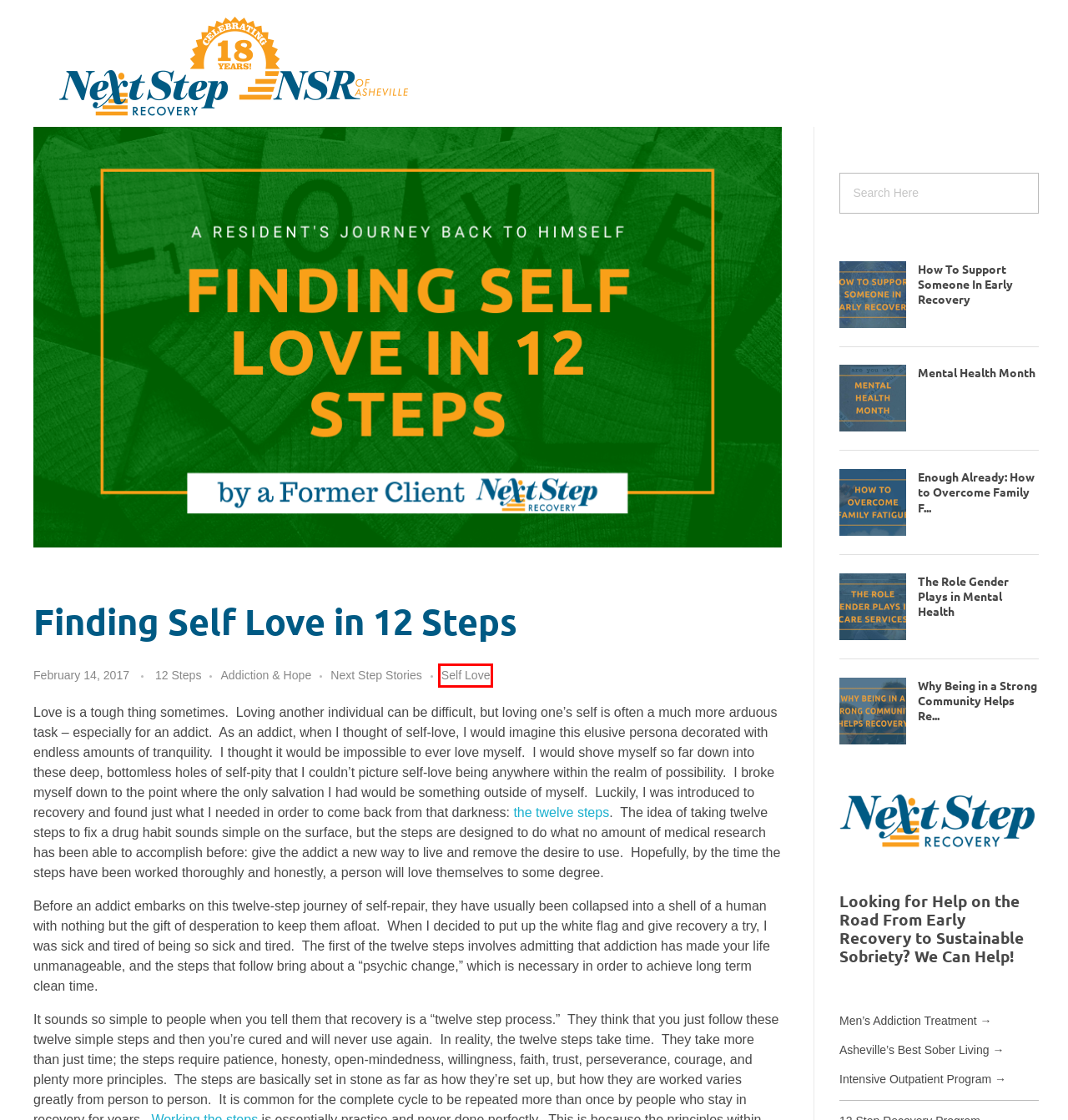A screenshot of a webpage is given, marked with a red bounding box around a UI element. Please select the most appropriate webpage description that fits the new page after clicking the highlighted element. Here are the candidates:
A. 12 Steps Archives | NSR of Asheville
B. How To Support Someone In Early Recovery | NSR of Asheville
C. Asheville Extended Care & Sober Living for Men | NSR of Asheville
D. Next Step Stories Archives | NSR of Asheville
E. Enough Already: How to Overcome Family Fatigue | NSR of Asheville
F. Self Love Archives | NSR of Asheville
G. Intensive Outpatient Program (IOP) for Men in Asheville, NC | NSR of Asheville
H. Addiction & Hope Archives | NSR of Asheville

F